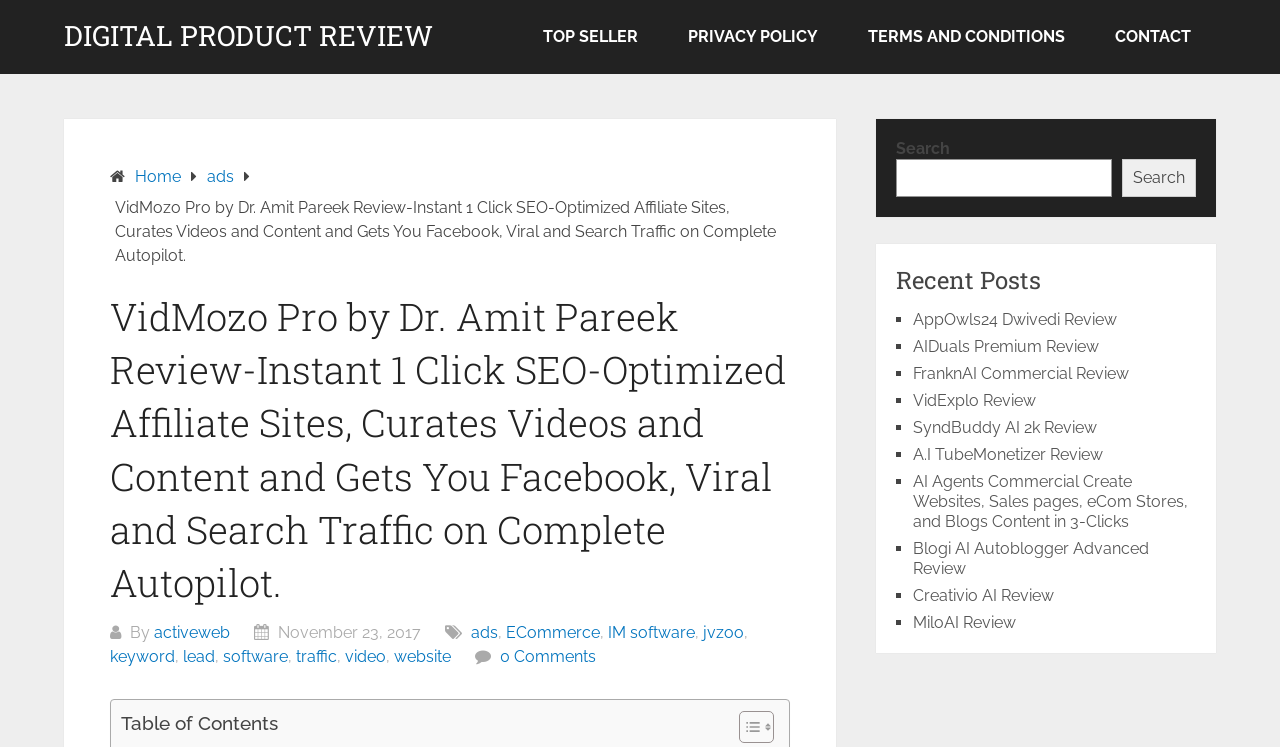Respond with a single word or phrase to the following question:
What is the name of the product reviewed on this webpage?

VidMozo Pro